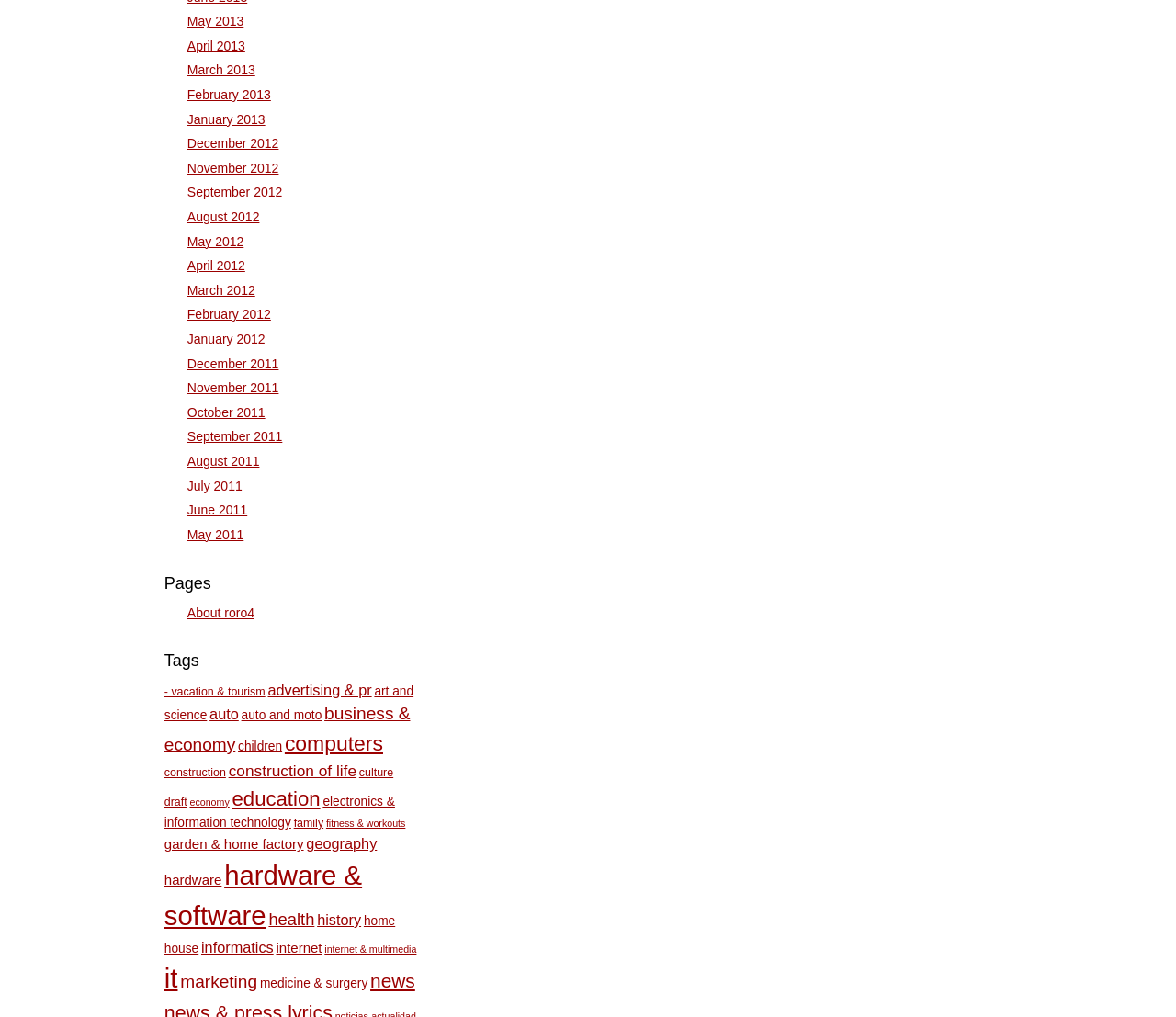Identify the bounding box coordinates for the UI element described by the following text: "business & economy". Provide the coordinates as four float numbers between 0 and 1, in the format [left, top, right, bottom].

[0.14, 0.692, 0.349, 0.742]